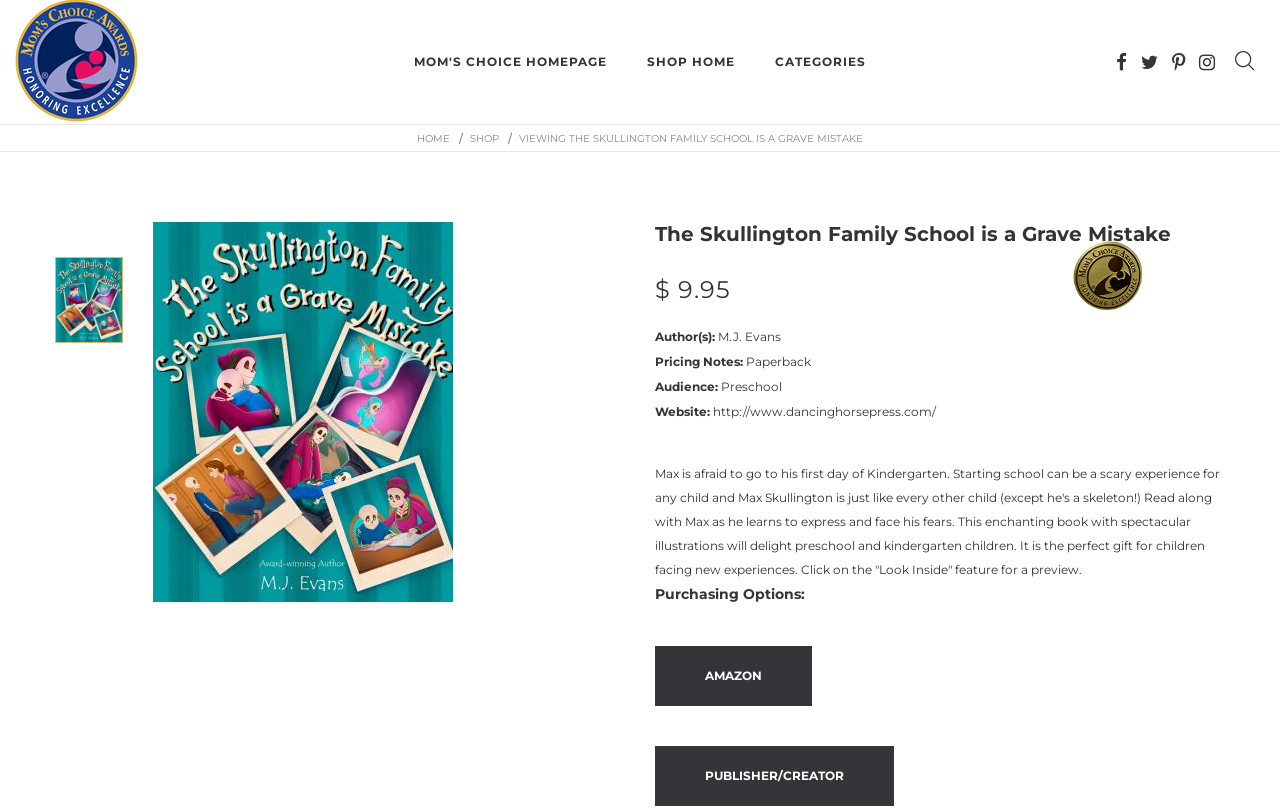Locate the bounding box coordinates of the area where you should click to accomplish the instruction: "Visit the author's website".

[0.557, 0.498, 0.731, 0.517]